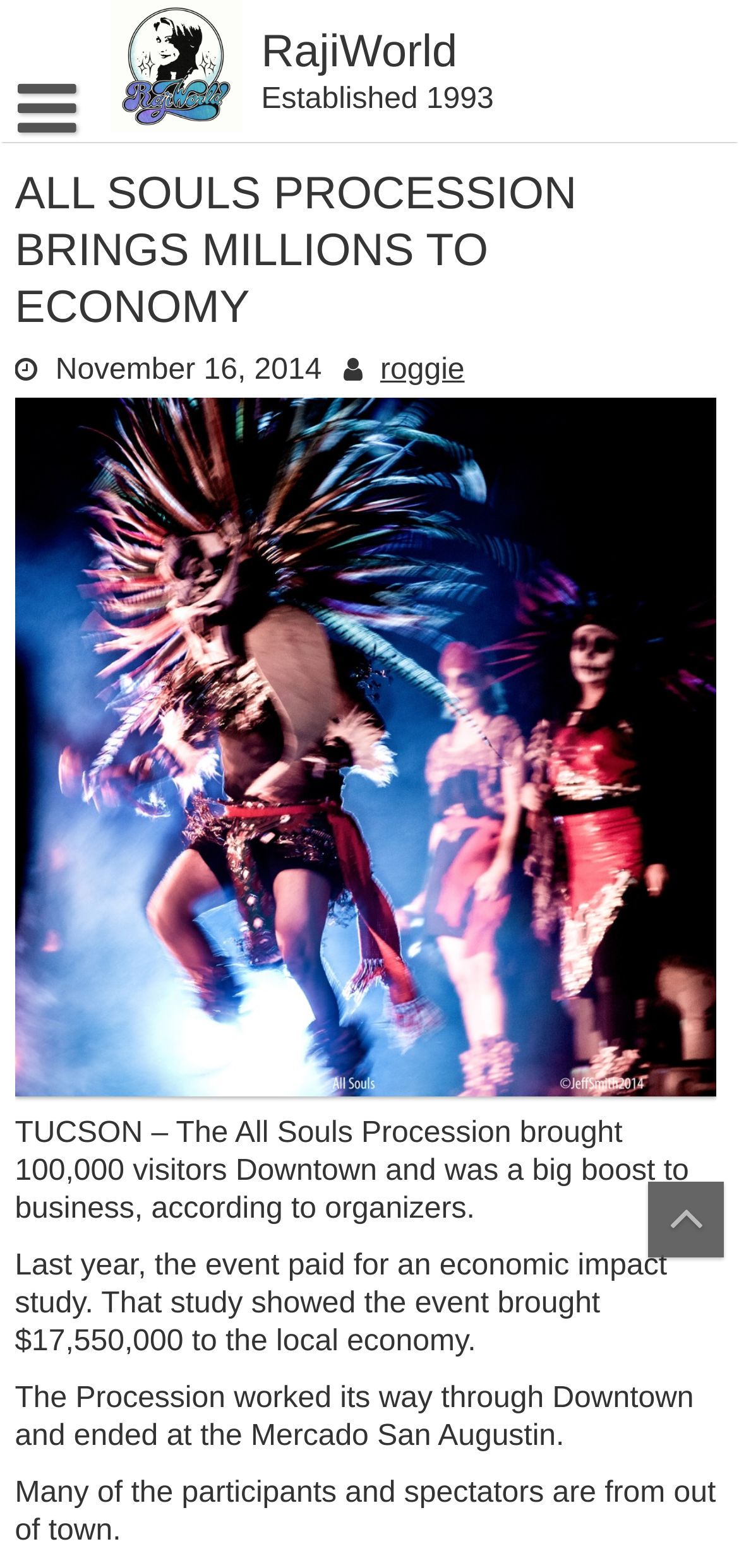What is the date of the article?
Based on the image, respond with a single word or phrase.

November 16, 2014